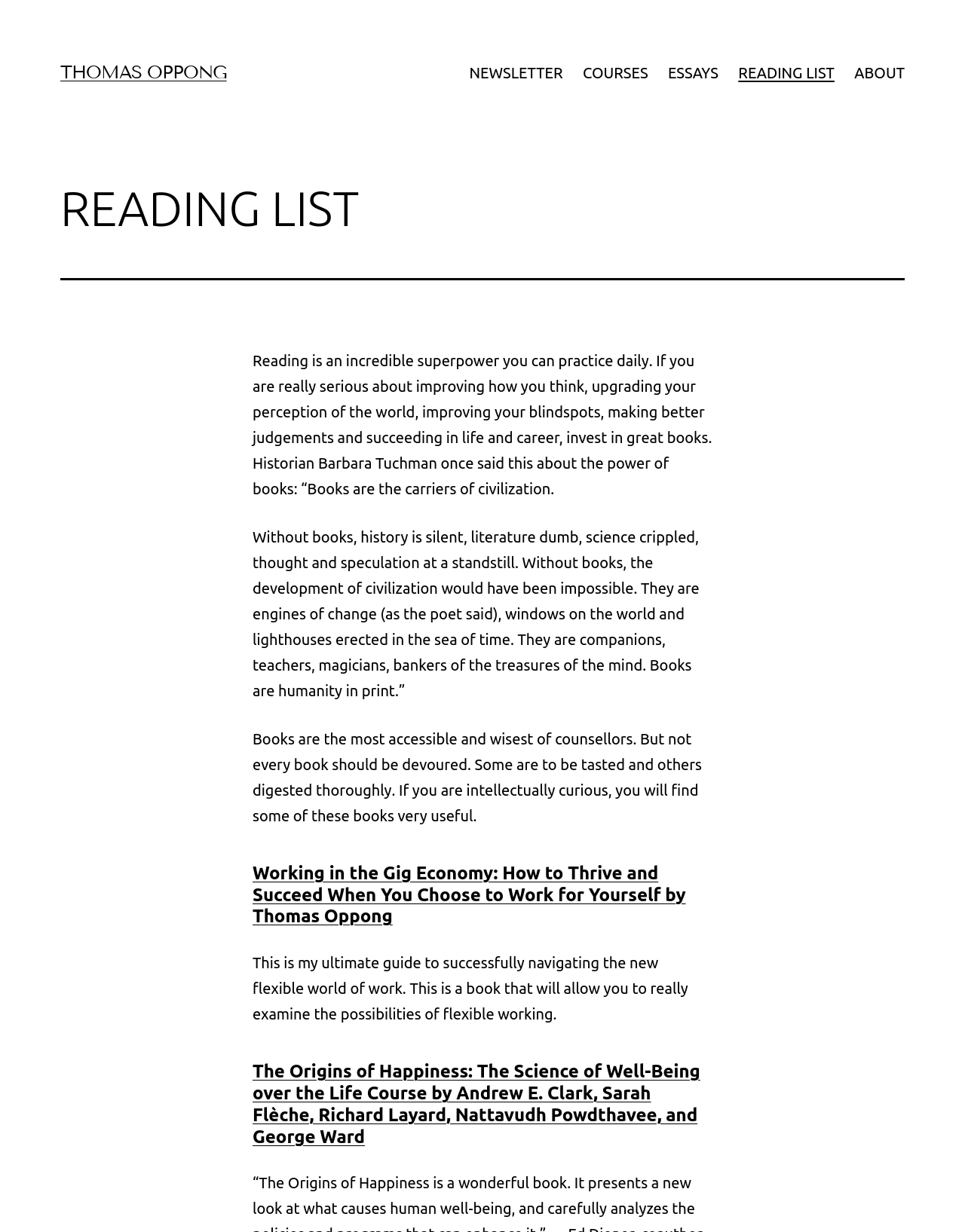What is the profession of the person mentioned on the webpage?
Look at the image and answer with only one word or phrase.

Historian